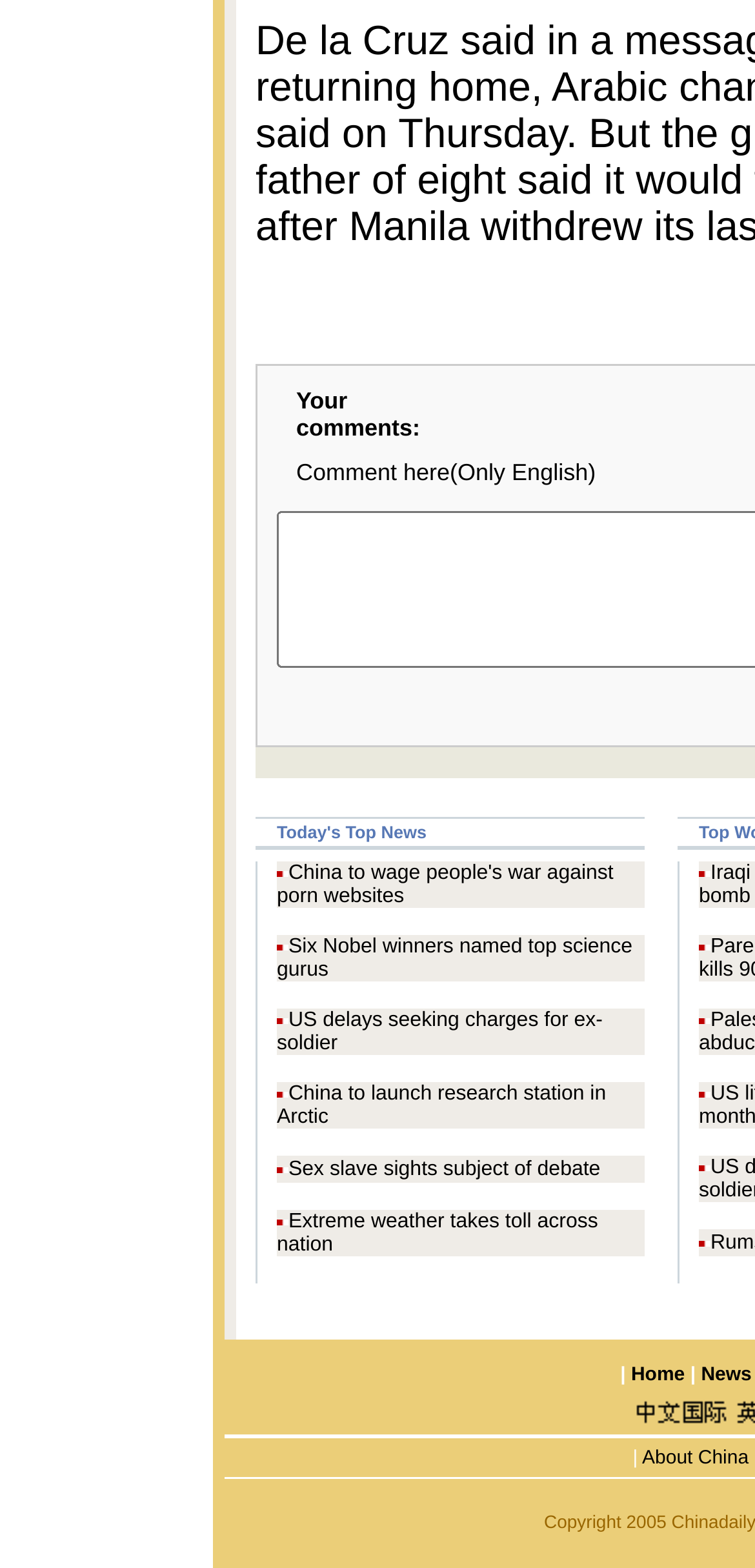Find the bounding box coordinates of the clickable area required to complete the following action: "Click on 'Six Nobel winners named top science gurus'".

[0.367, 0.596, 0.838, 0.626]